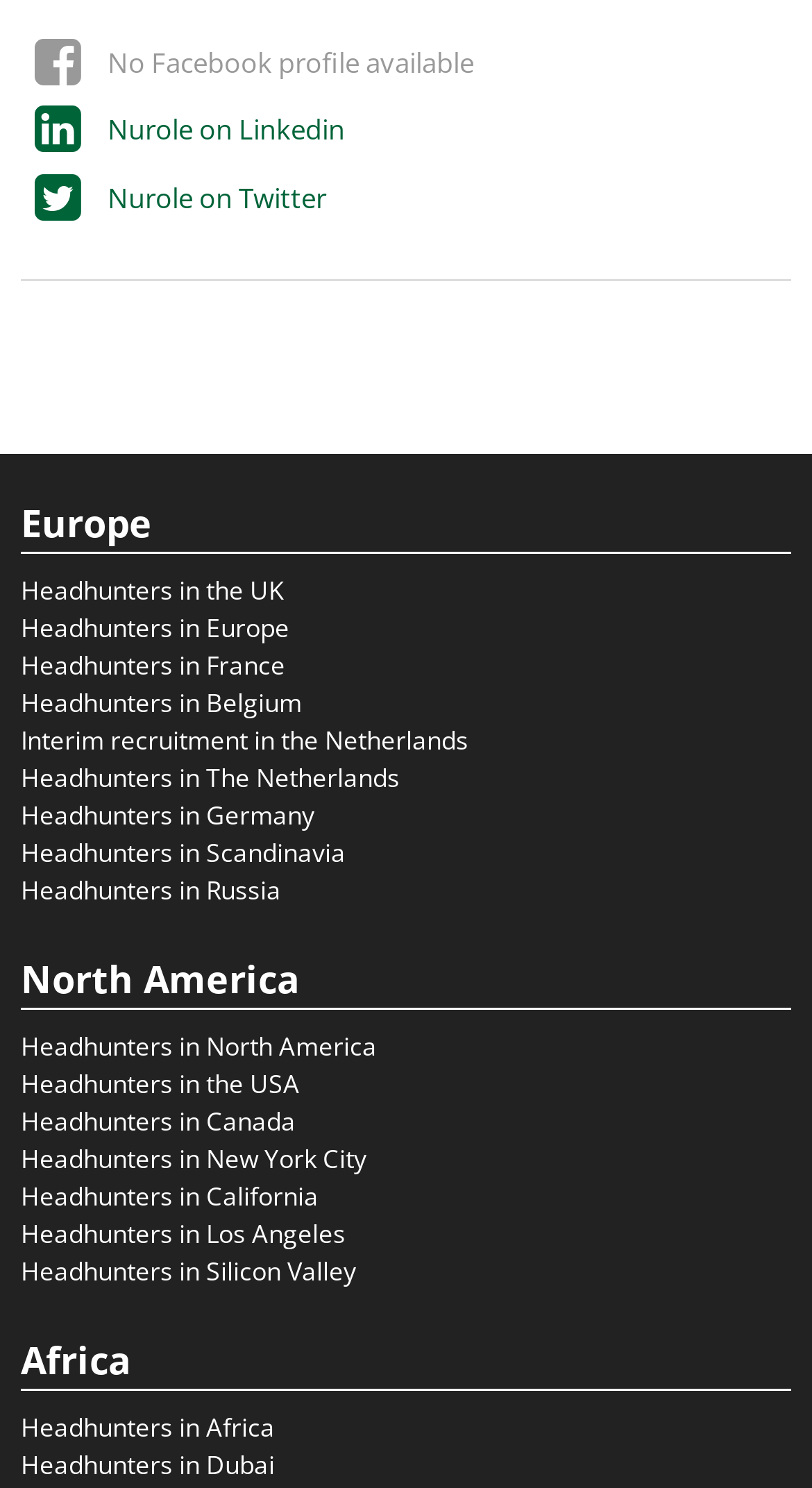Please locate the bounding box coordinates of the region I need to click to follow this instruction: "Explore headhunters in Europe".

[0.026, 0.41, 0.356, 0.434]